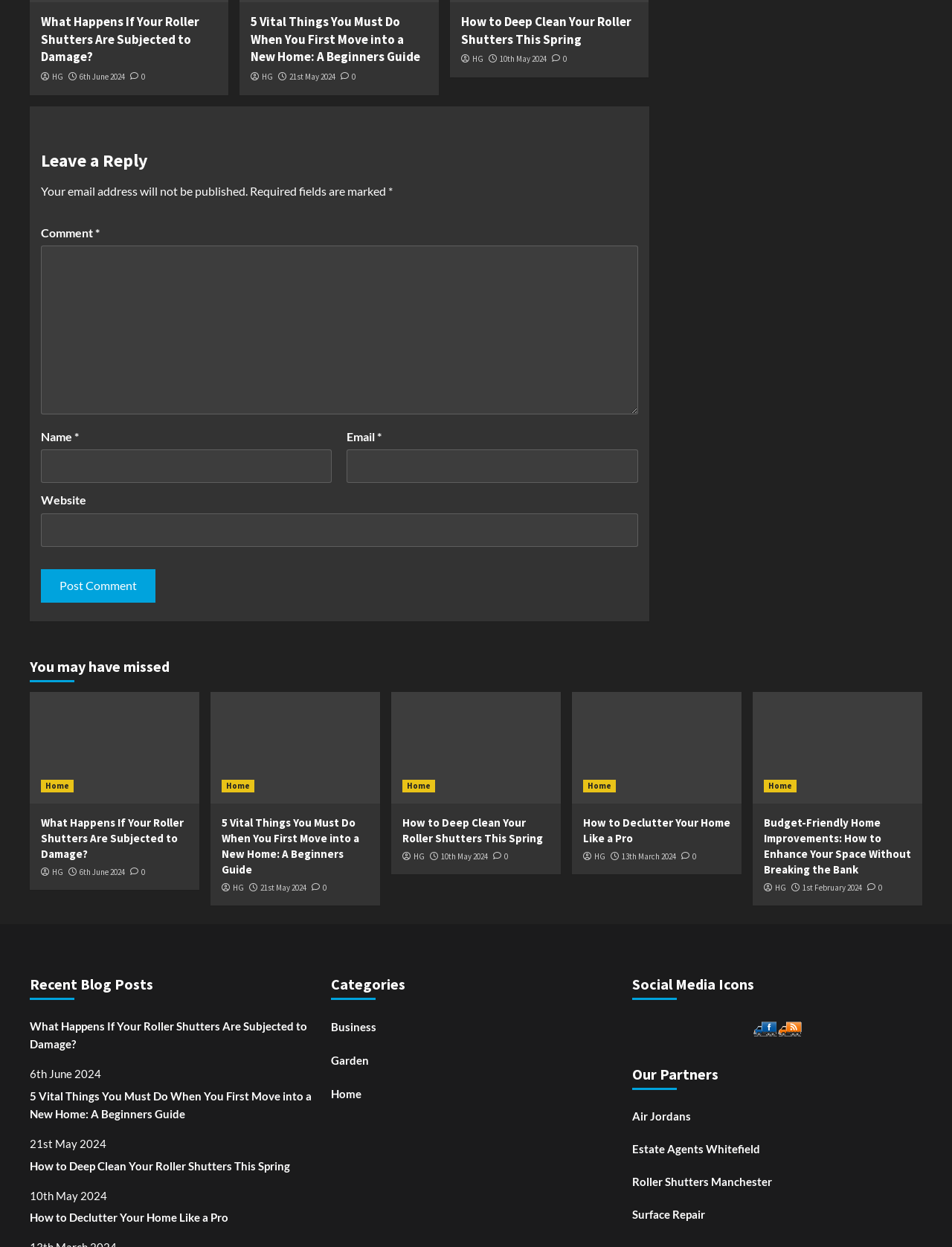Could you specify the bounding box coordinates for the clickable section to complete the following instruction: "Post a comment"?

[0.043, 0.456, 0.163, 0.483]